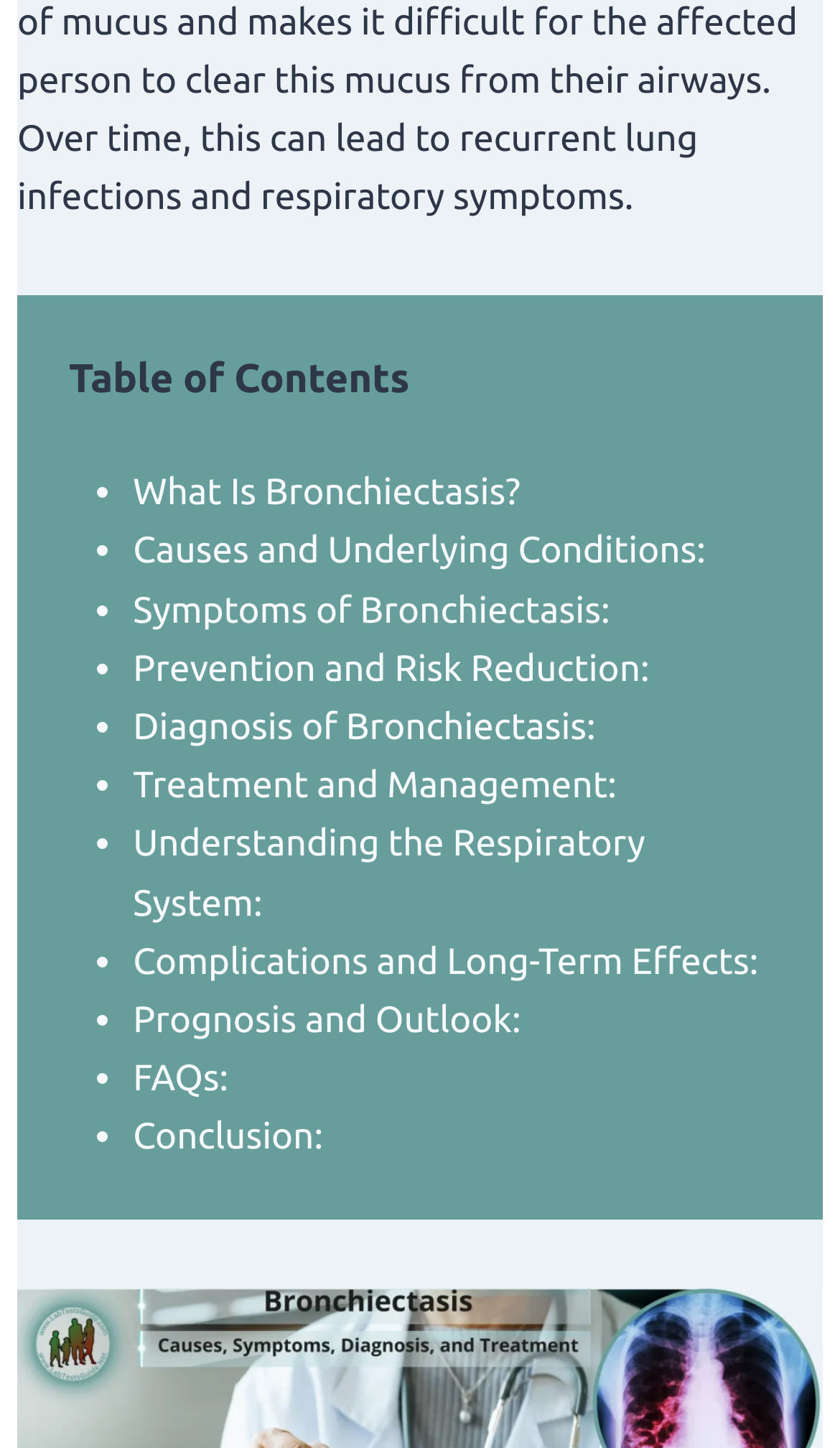Determine the bounding box coordinates of the element that should be clicked to execute the following command: "Learn about 'Understanding the Respiratory System:'".

[0.158, 0.569, 0.768, 0.638]